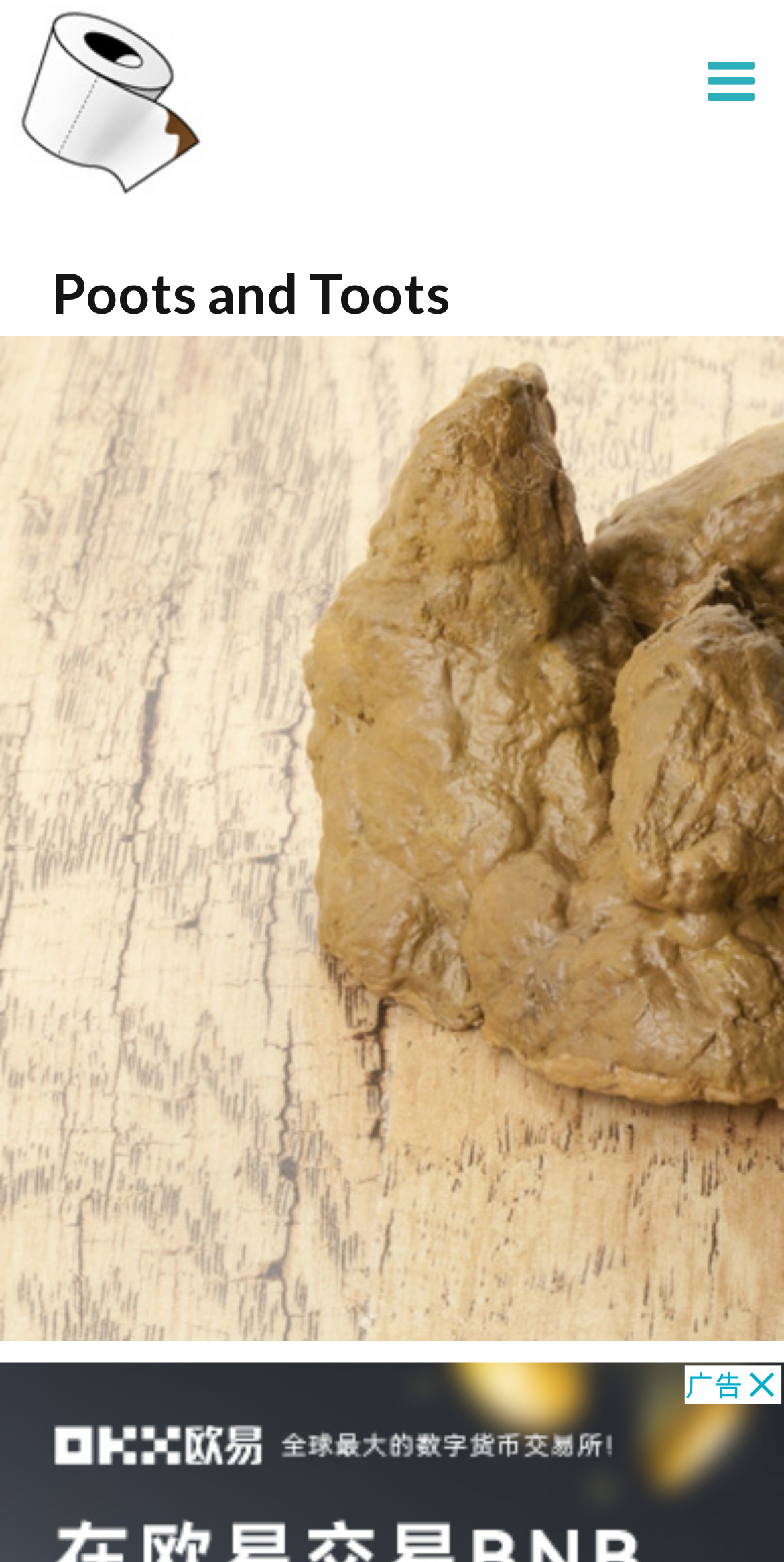Please determine the headline of the webpage and provide its content.

Poots and Toots